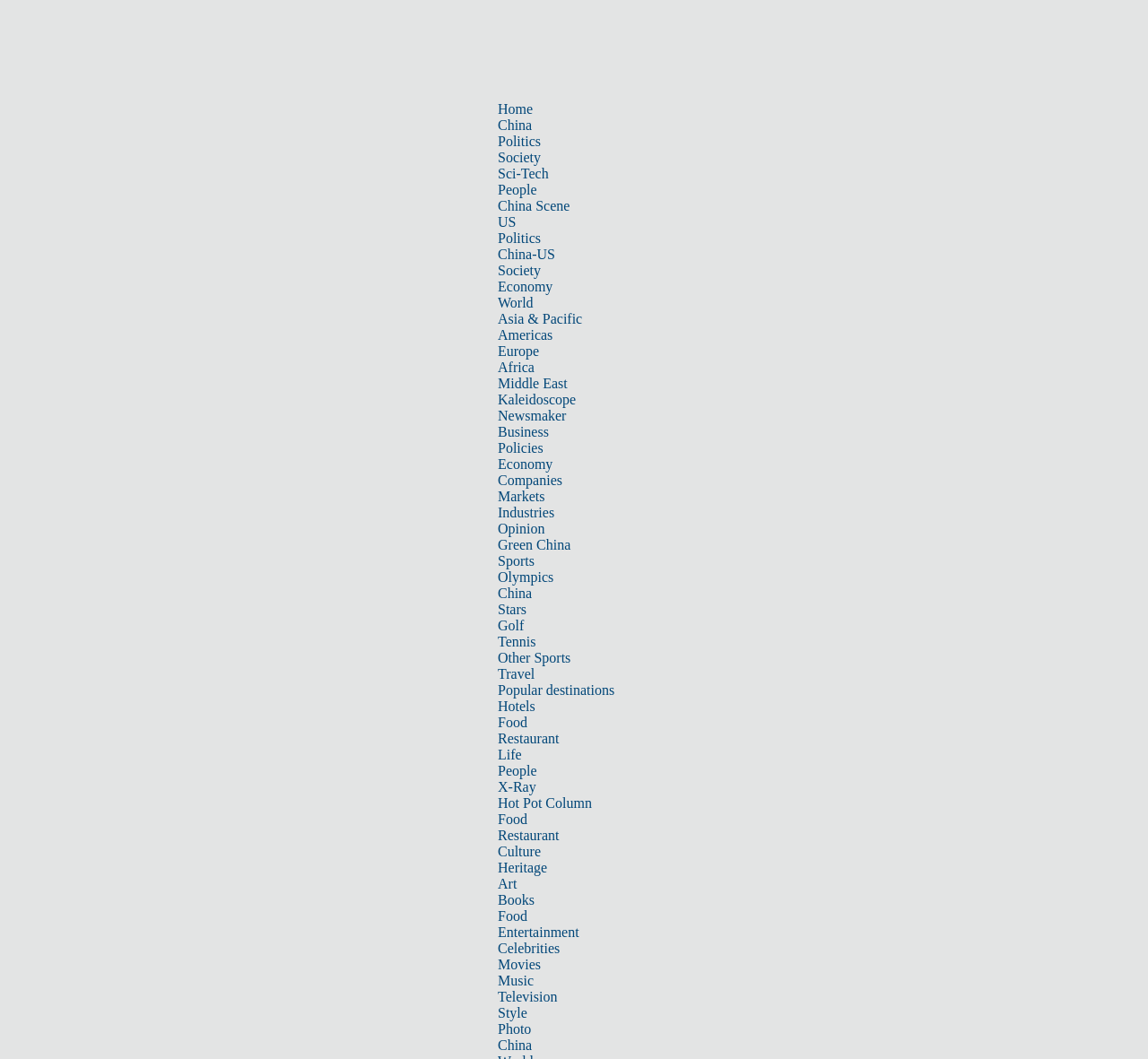Find the bounding box coordinates for the UI element that matches this description: "Stars".

[0.434, 0.568, 0.459, 0.583]